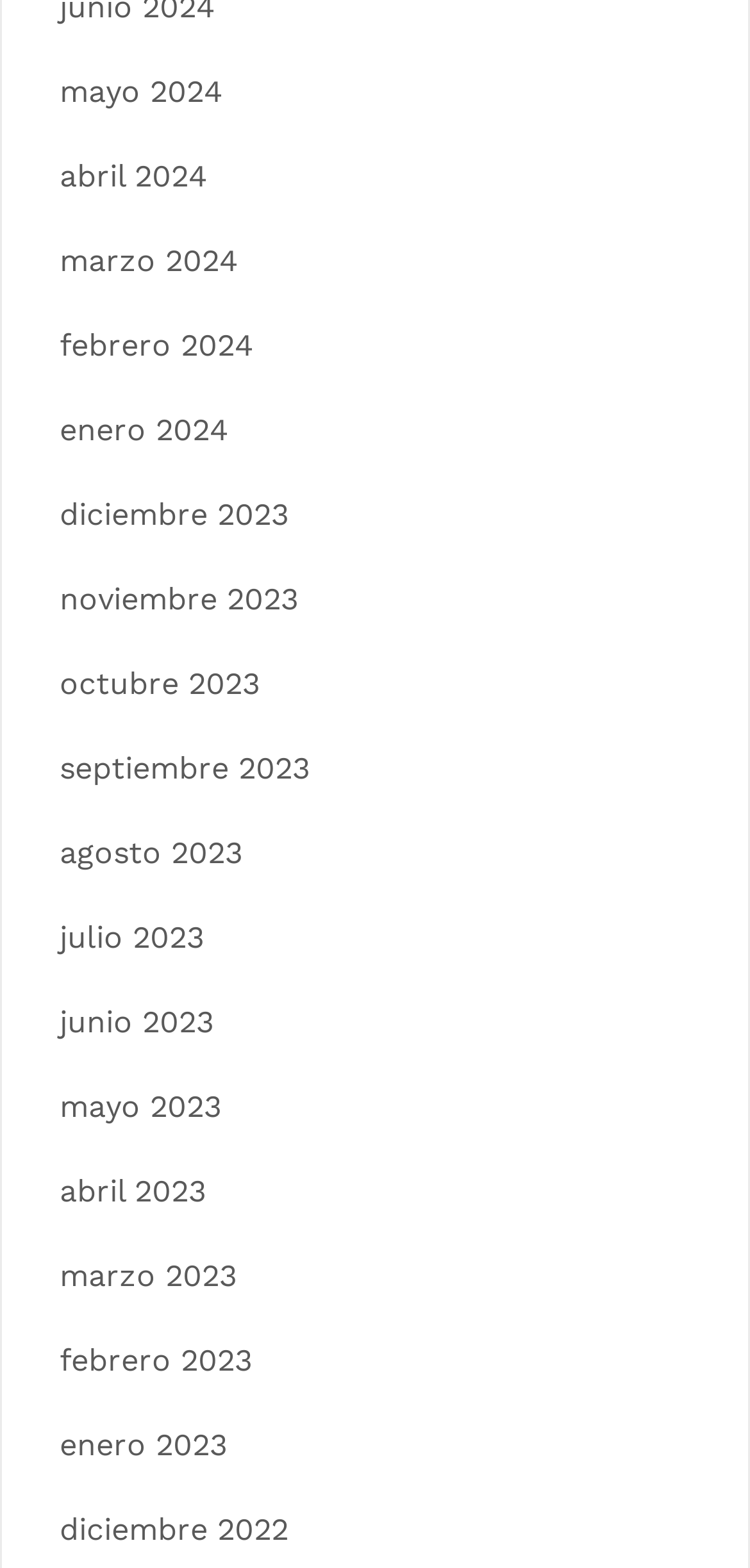Give the bounding box coordinates for the element described by: "diciembre 2023".

[0.079, 0.317, 0.385, 0.34]